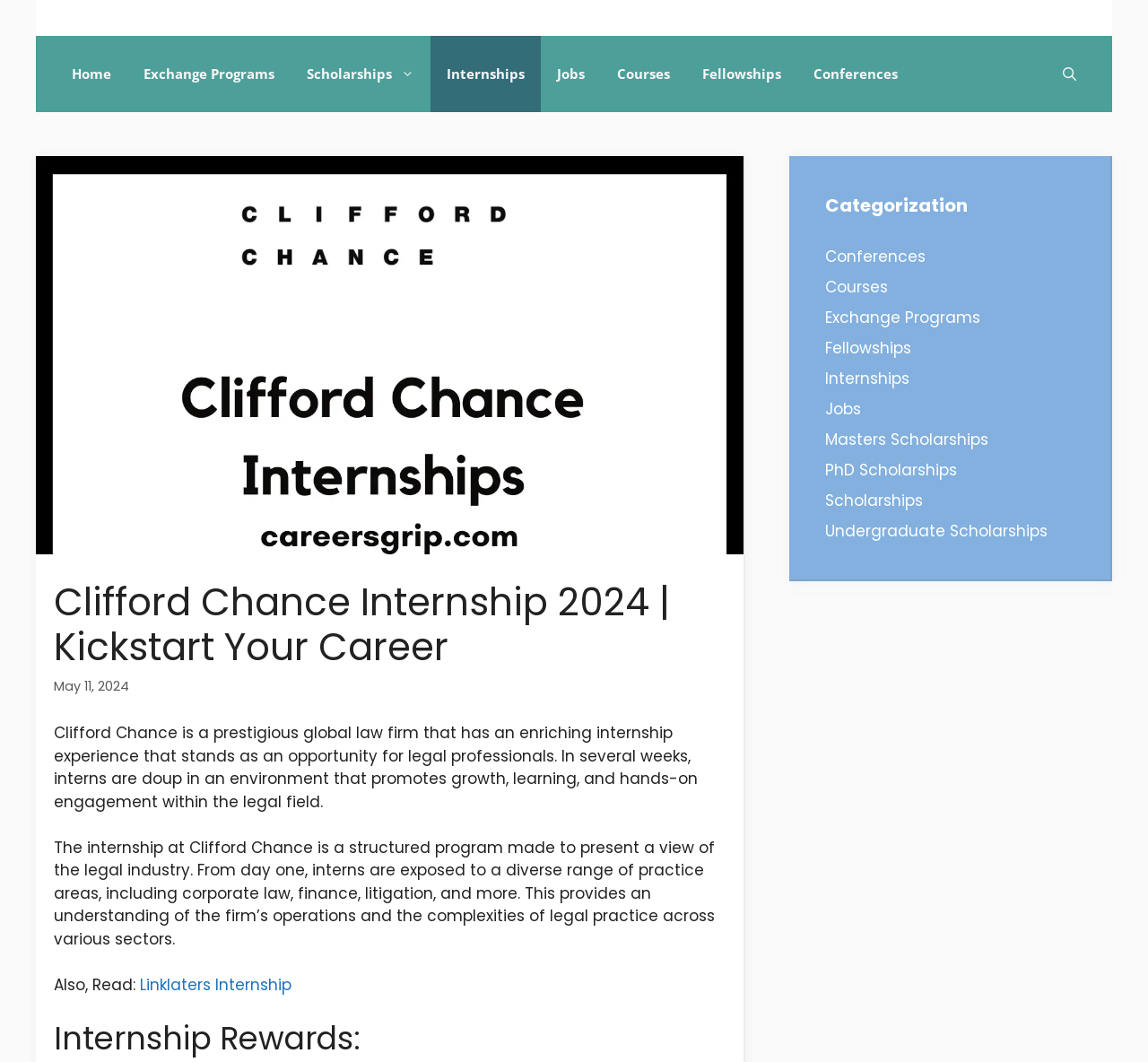Respond to the question below with a single word or phrase: What is the purpose of the internship?

To provide a comprehensive understanding of legal practice